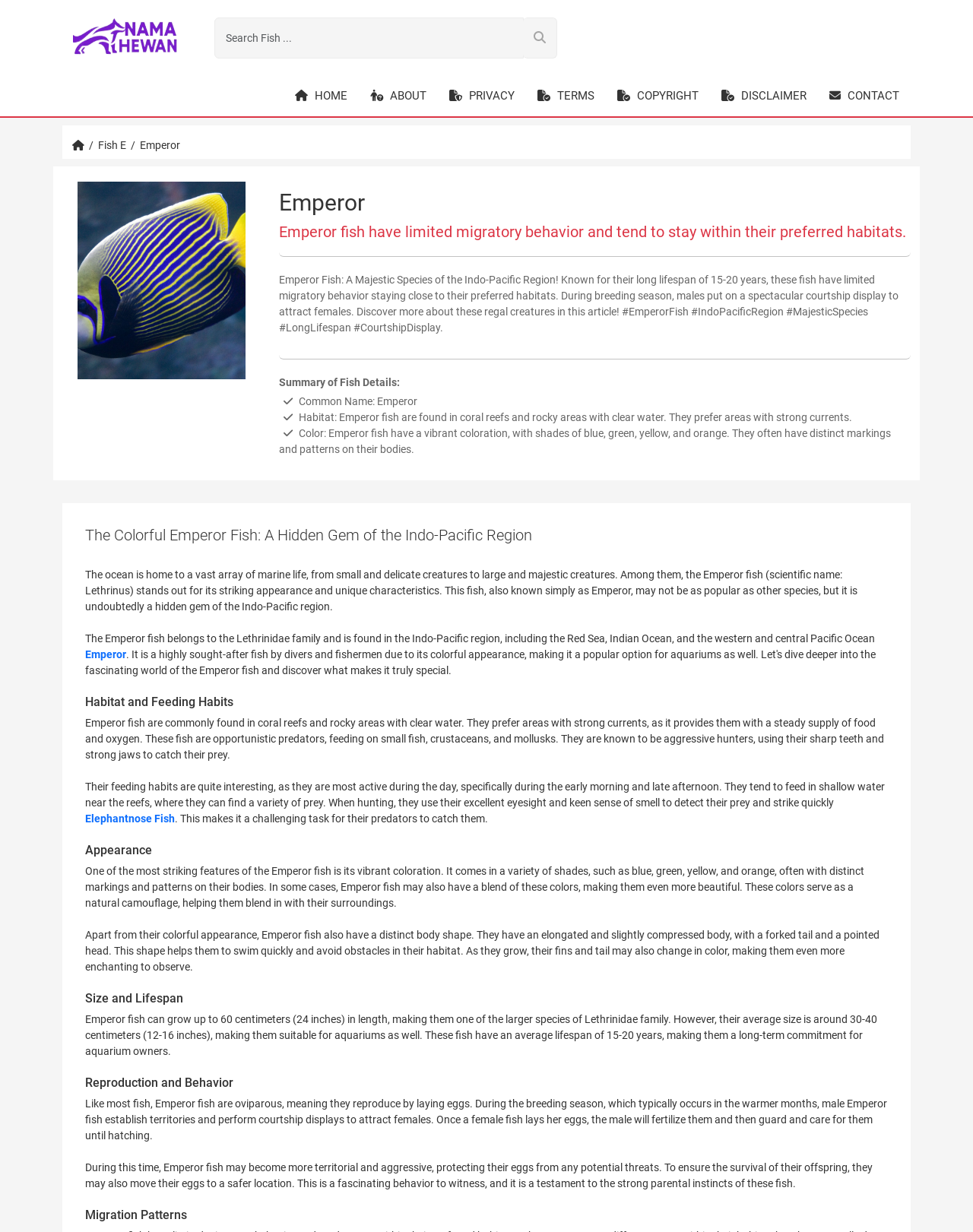Using the elements shown in the image, answer the question comprehensively: What is the average lifespan of Emperor fish?

The average lifespan of Emperor fish can be found in the 'Size and Lifespan' section, where it is stated that they have an average lifespan of 15-20 years.